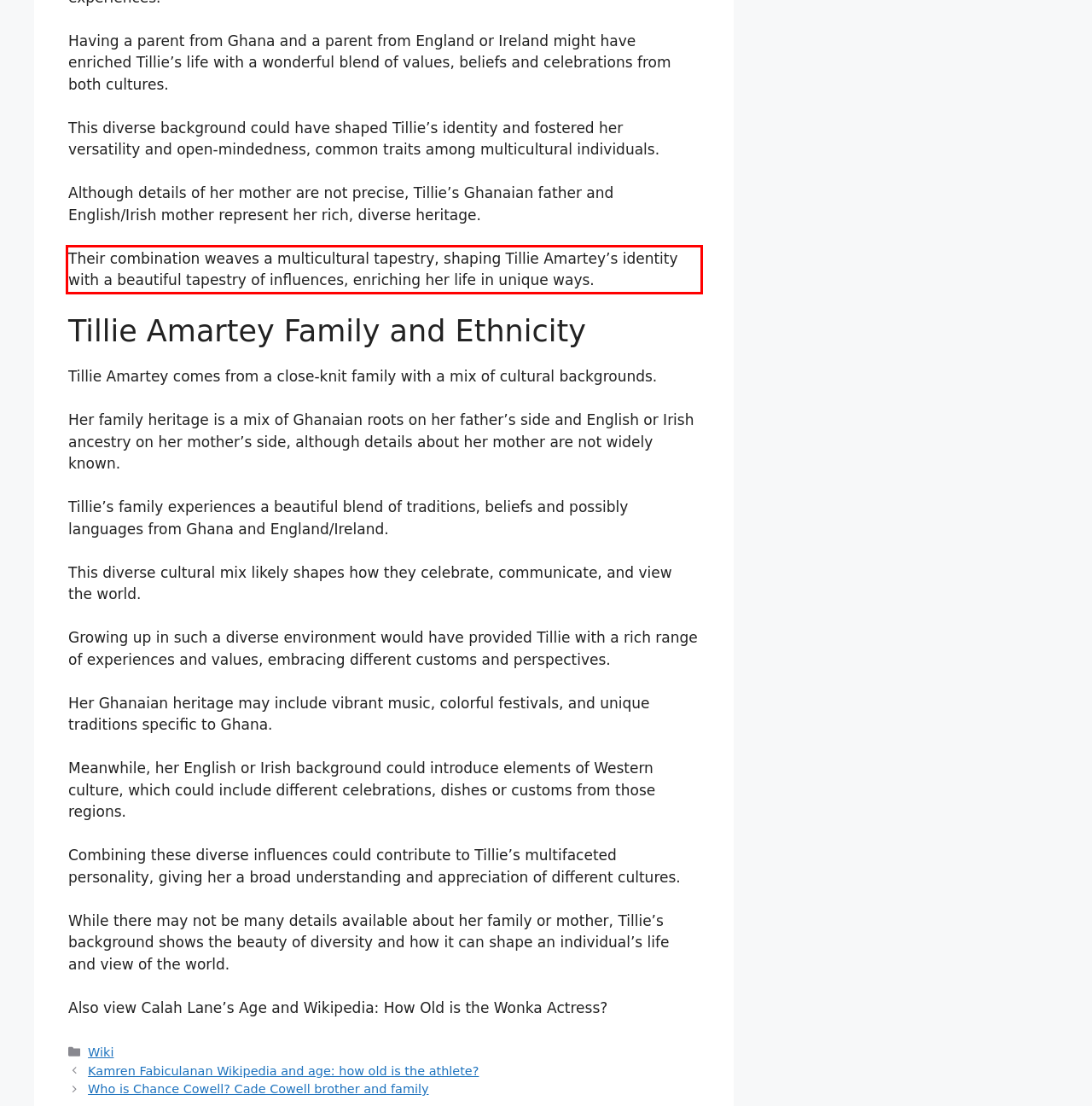Observe the screenshot of the webpage that includes a red rectangle bounding box. Conduct OCR on the content inside this red bounding box and generate the text.

Their combination weaves a multicultural tapestry, shaping Tillie Amartey’s identity with a beautiful tapestry of influences, enriching her life in unique ways.